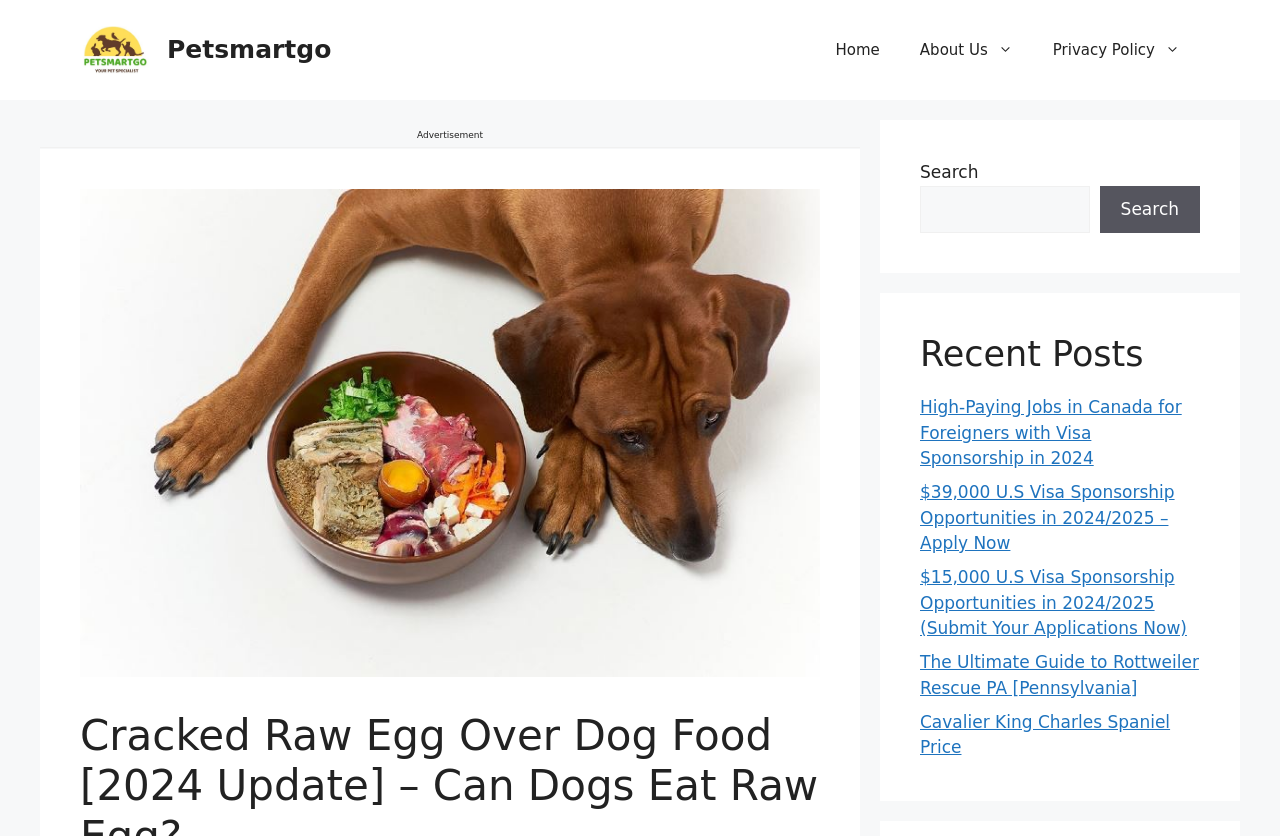Please identify the bounding box coordinates of the element I need to click to follow this instruction: "Check the recent post about Cavalier King Charles Spaniel Price".

[0.719, 0.851, 0.914, 0.906]